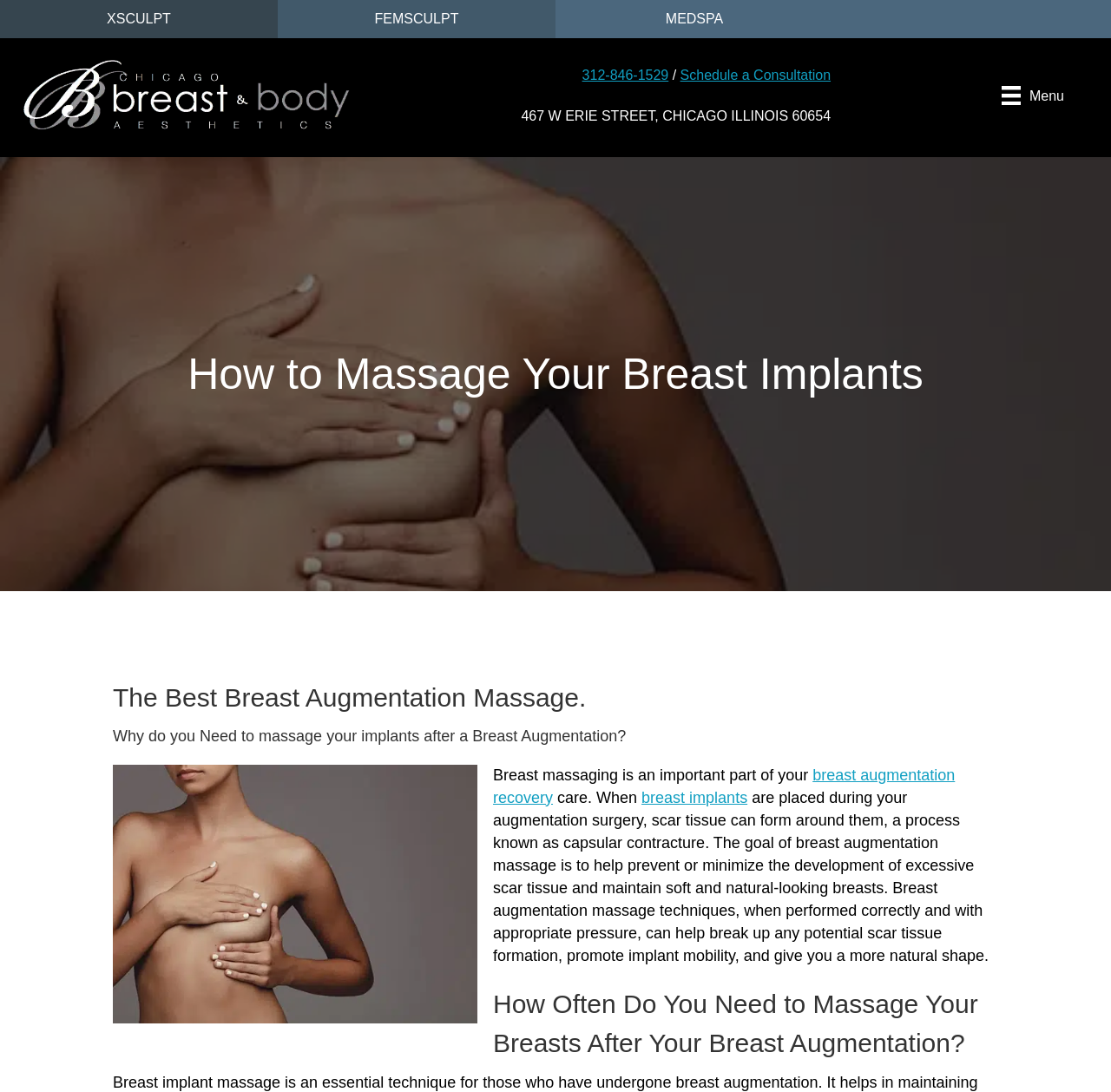Provide the bounding box coordinates of the section that needs to be clicked to accomplish the following instruction: "Click the logo."

[0.016, 0.079, 0.318, 0.095]